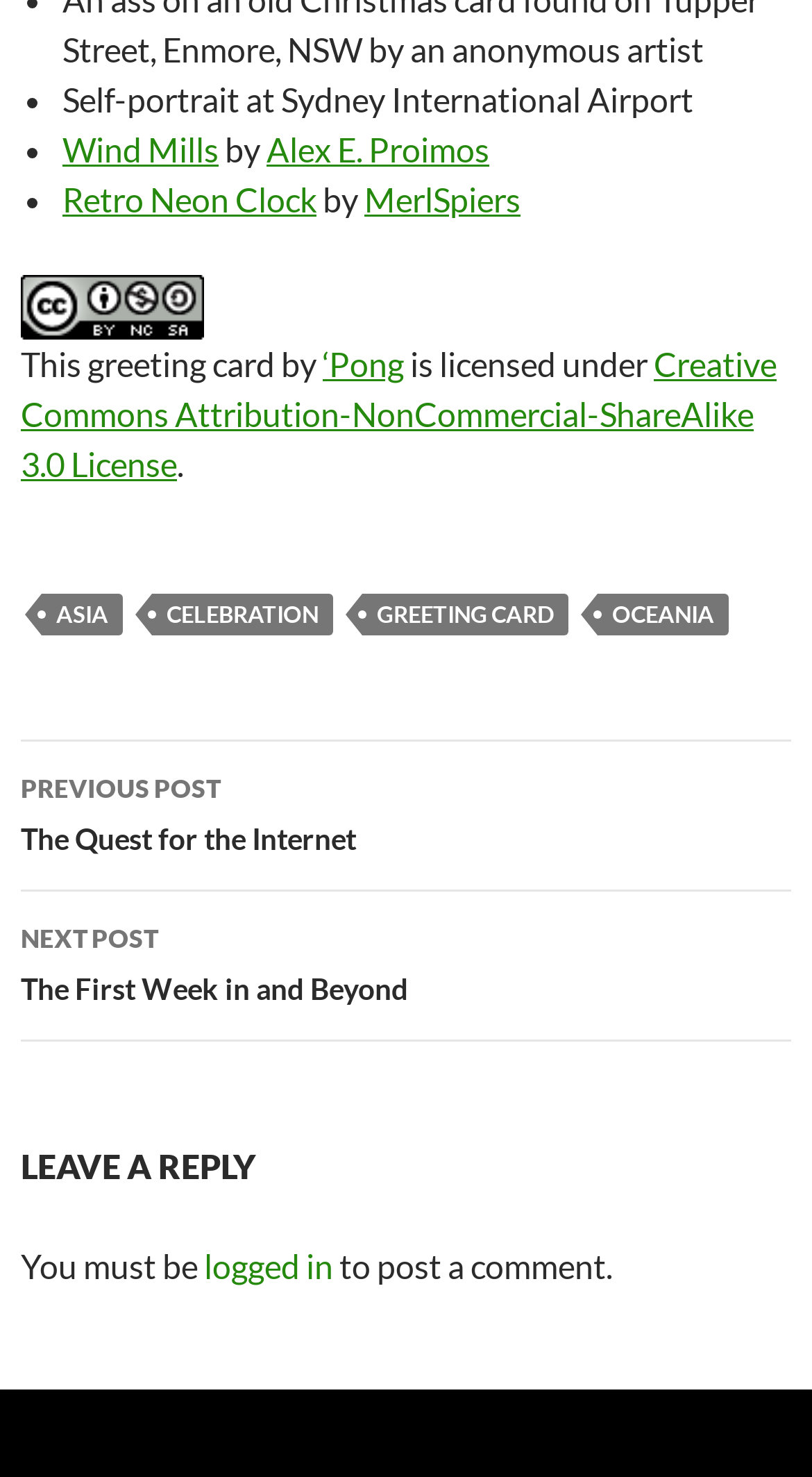Identify the bounding box coordinates for the element you need to click to achieve the following task: "learn about the company". Provide the bounding box coordinates as four float numbers between 0 and 1, in the form [left, top, right, bottom].

None